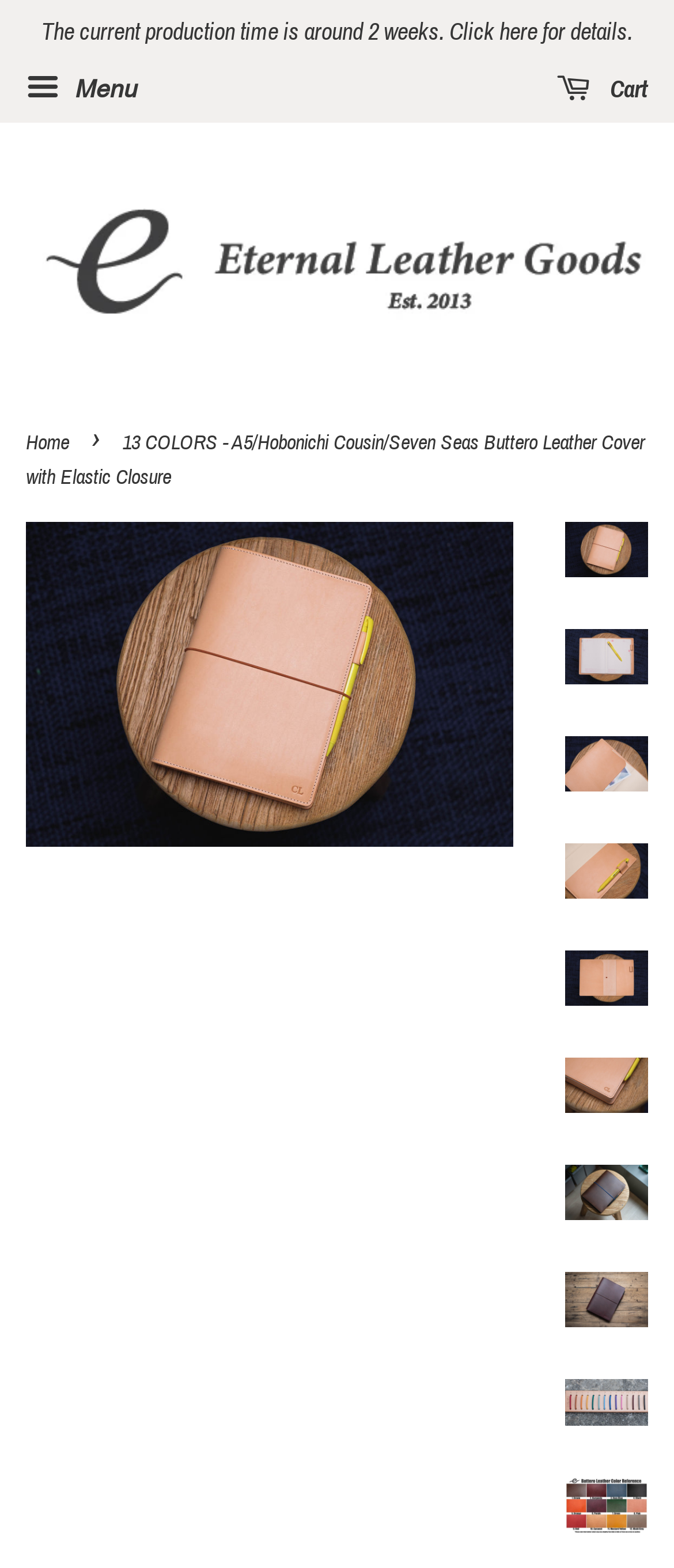Identify the bounding box coordinates for the region of the element that should be clicked to carry out the instruction: "Click the 'Menu' button". The bounding box coordinates should be four float numbers between 0 and 1, i.e., [left, top, right, bottom].

[0.038, 0.039, 0.203, 0.076]